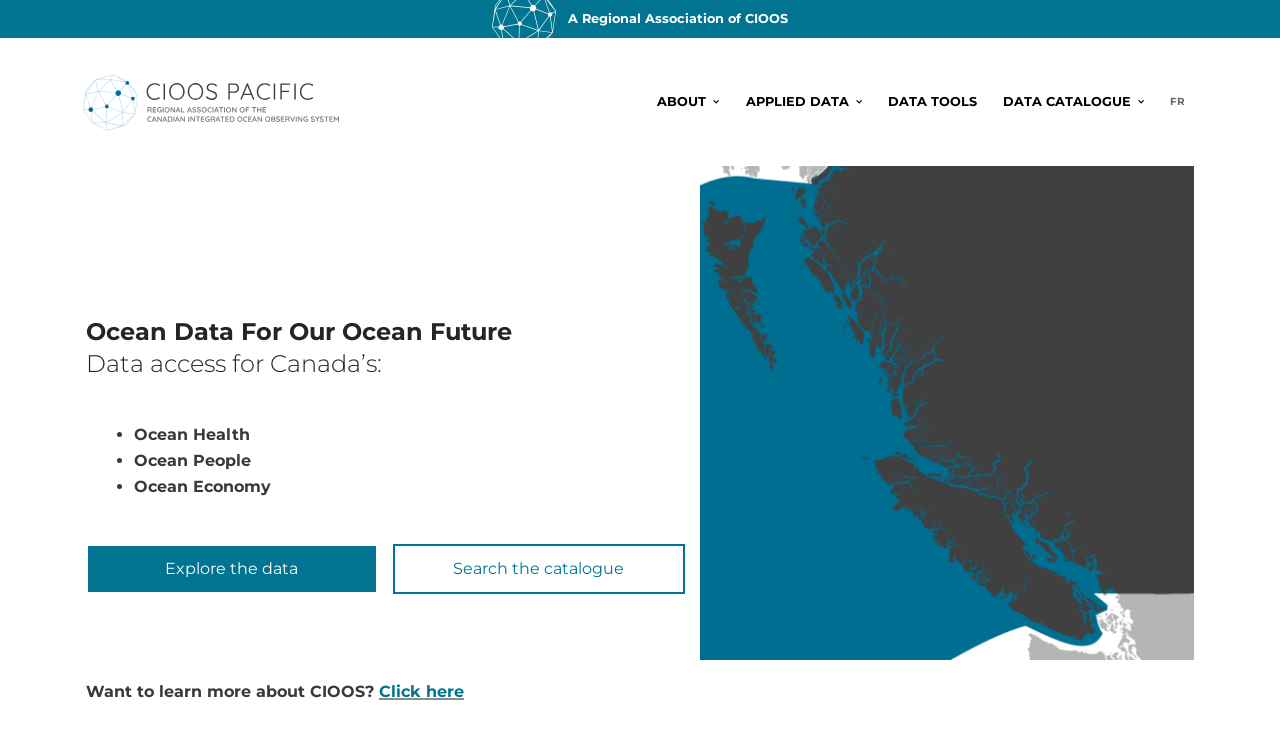Give a one-word or short phrase answer to this question: 
What are the three aspects of ocean data?

Ocean Health, Ocean People, Ocean Economy